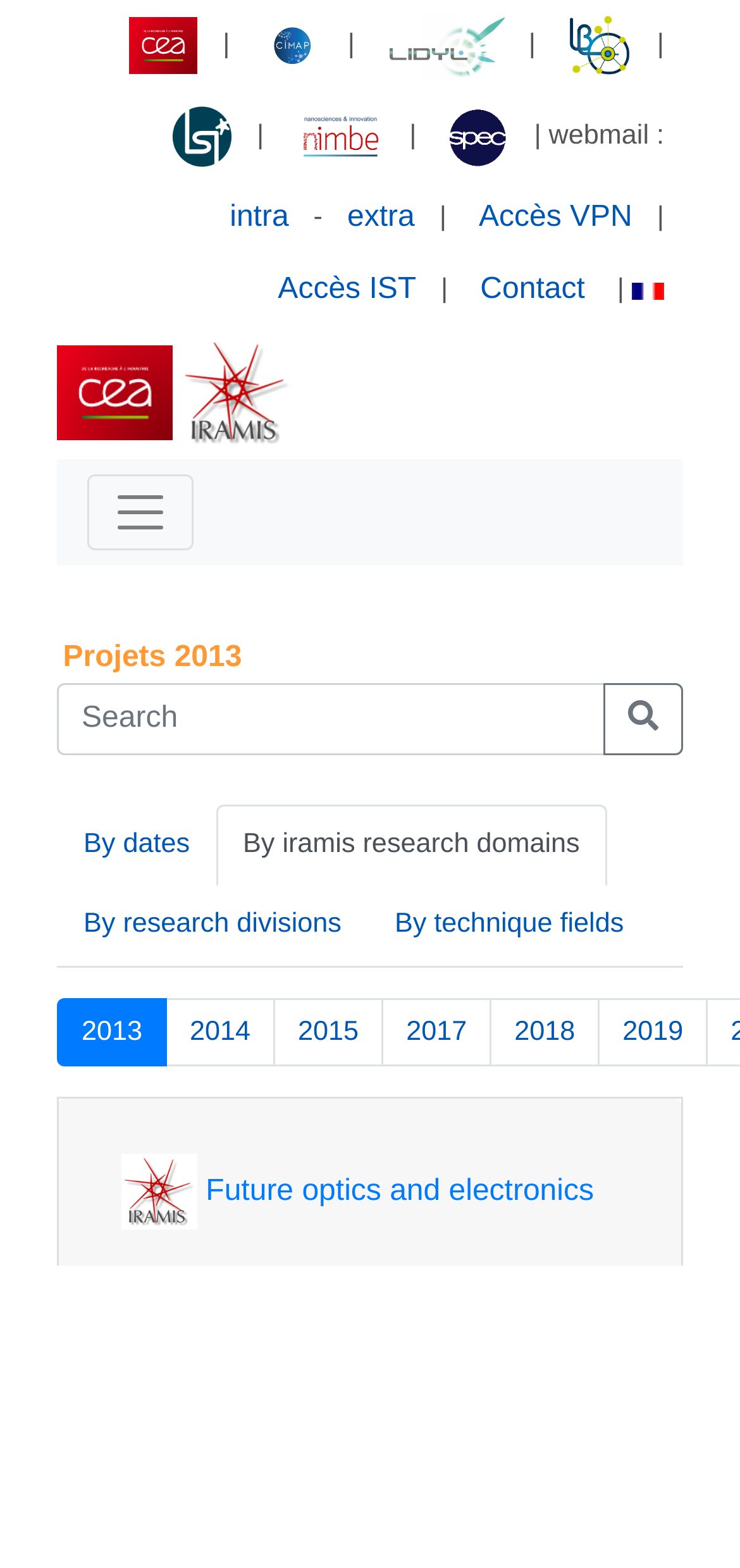What is the name of the research domain in the collapsible section?
Using the visual information, respond with a single word or phrase.

Future optics and electronics